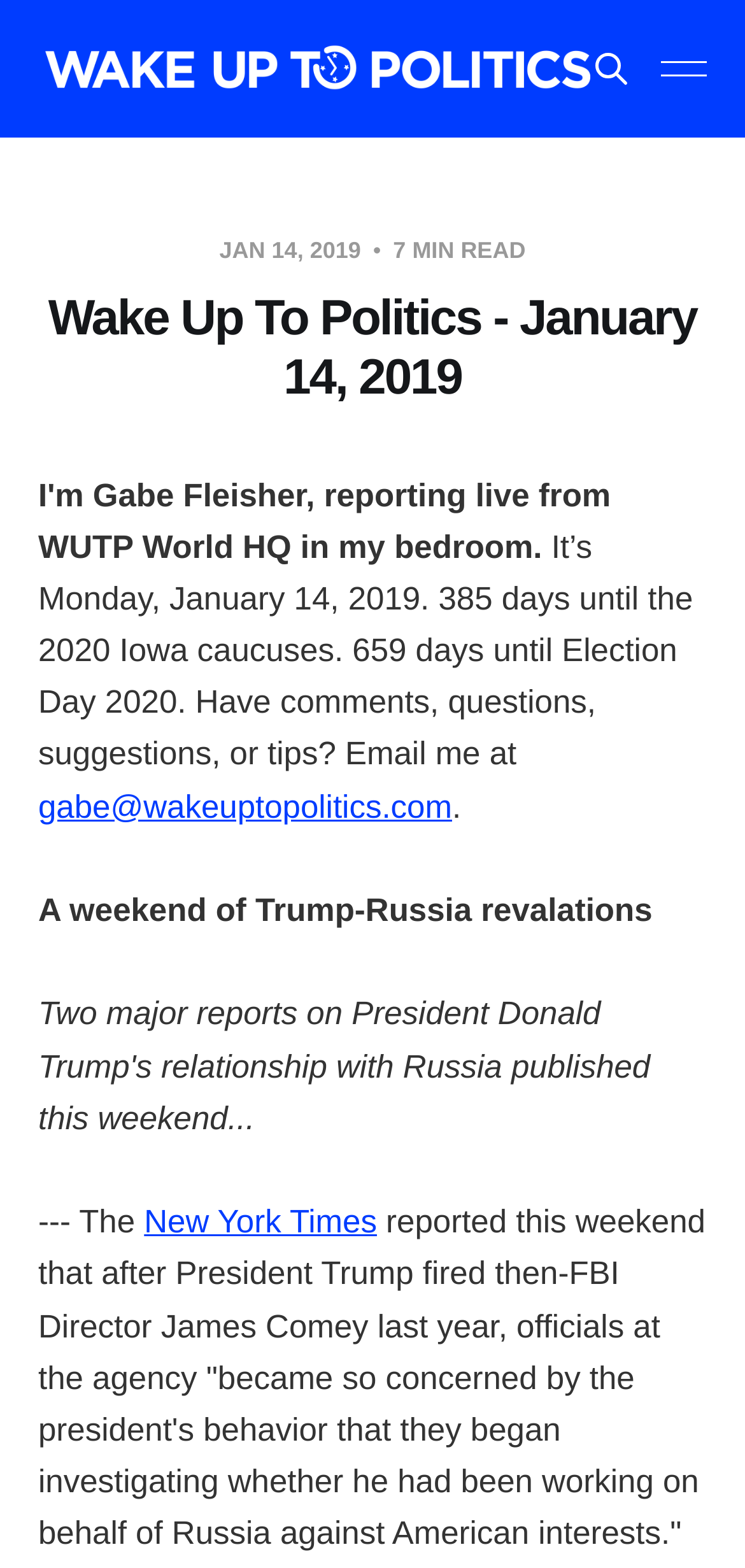Determine the bounding box for the HTML element described here: "New York Times". The coordinates should be given as [left, top, right, bottom] with each number being a float between 0 and 1.

[0.193, 0.768, 0.506, 0.791]